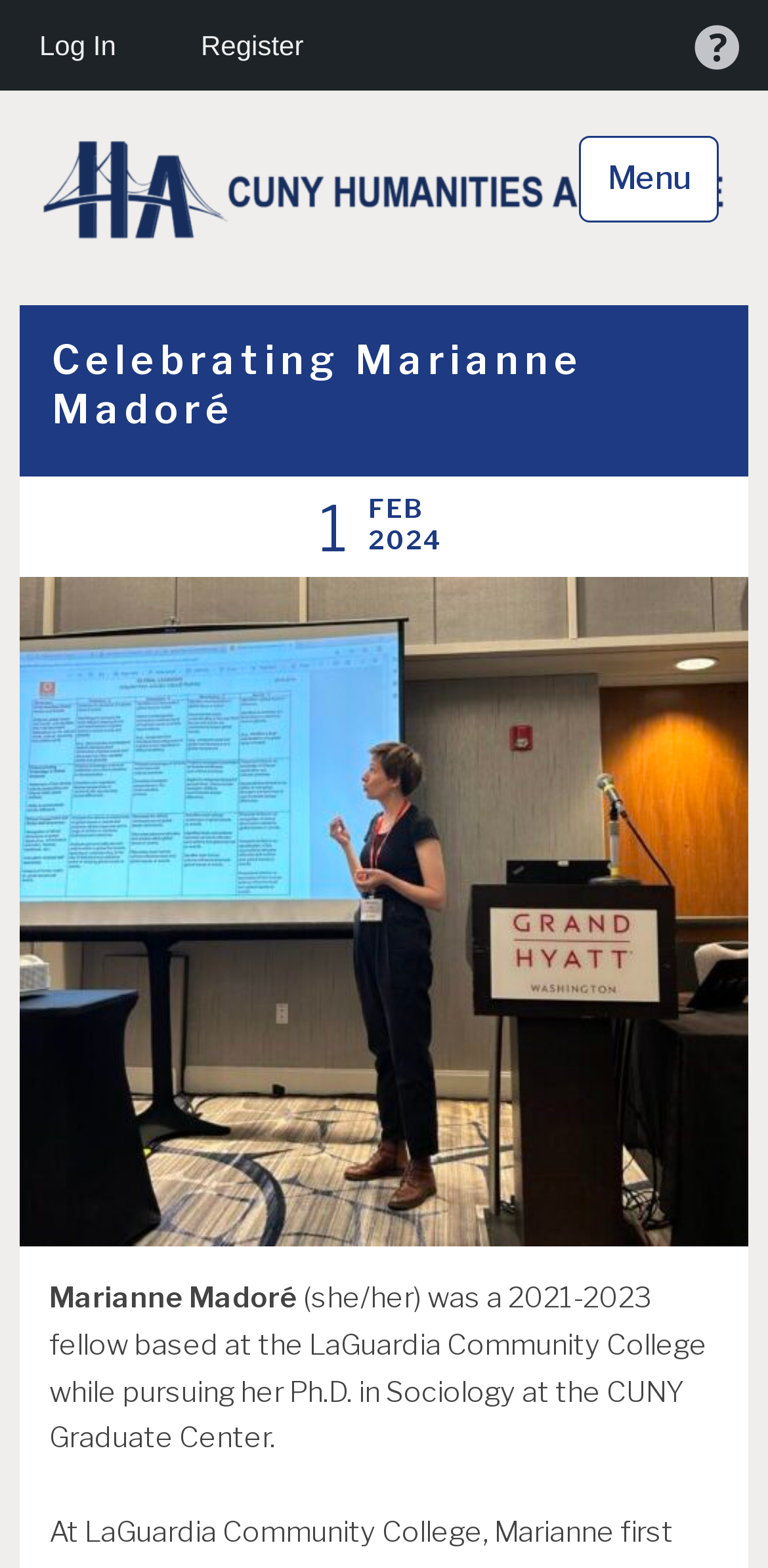Please determine the bounding box coordinates of the element to click in order to execute the following instruction: "search for something". The coordinates should be four float numbers between 0 and 1, specified as [left, top, right, bottom].

None